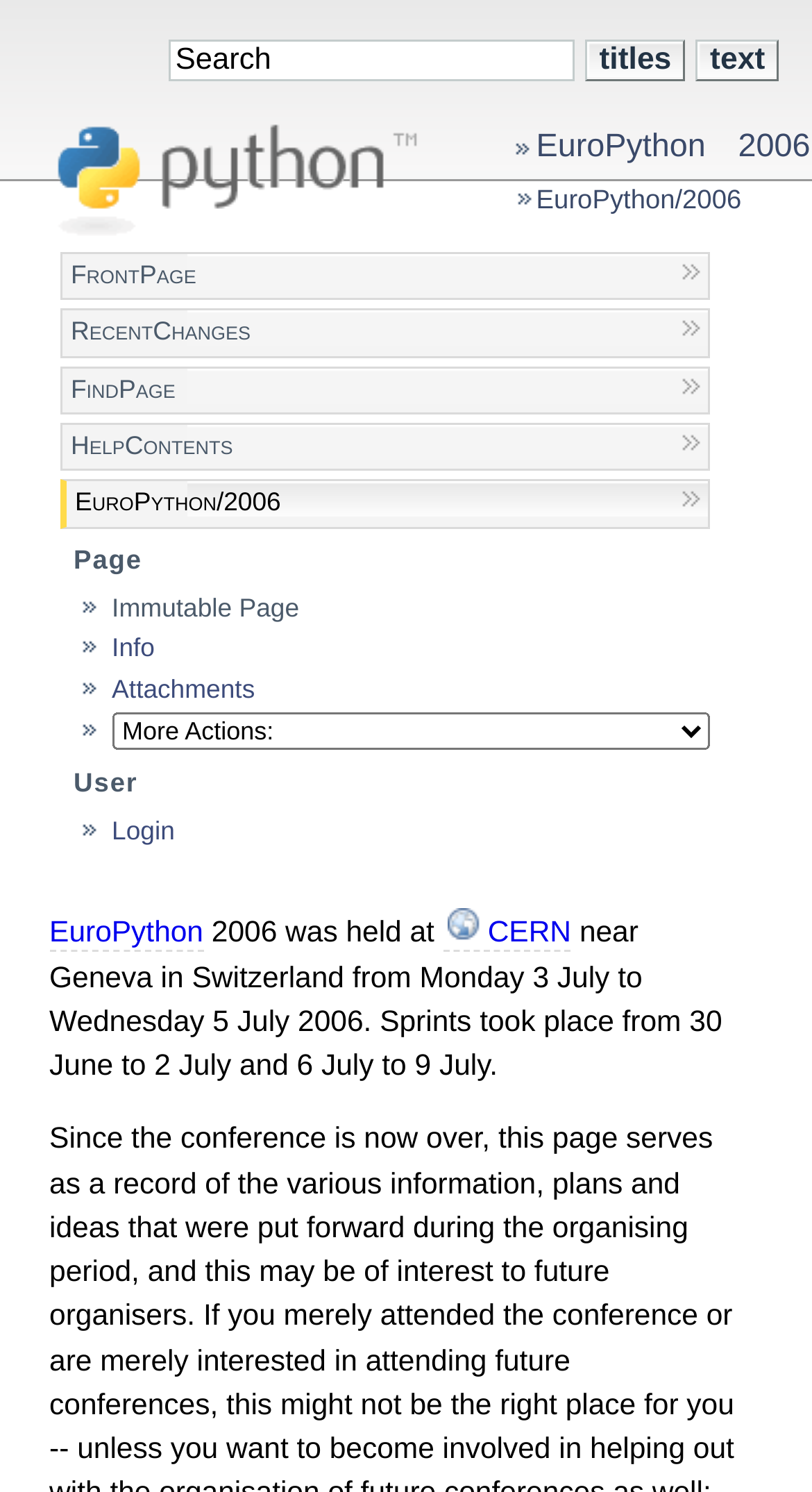Can you find the bounding box coordinates for the element that needs to be clicked to execute this instruction: "Login to the system"? The coordinates should be given as four float numbers between 0 and 1, i.e., [left, top, right, bottom].

[0.138, 0.547, 0.215, 0.567]